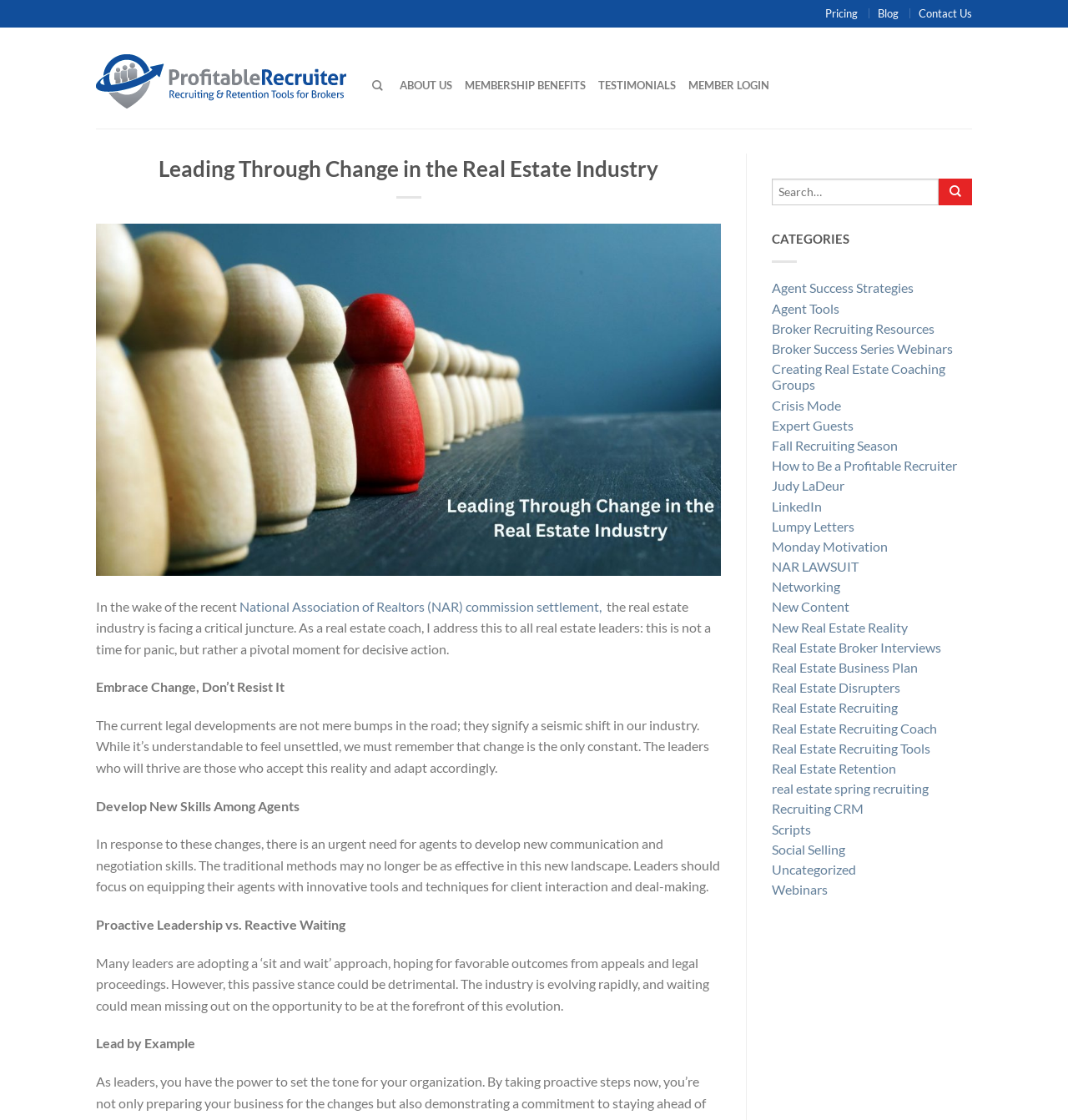Find the bounding box coordinates of the area that needs to be clicked in order to achieve the following instruction: "Read the article about refugees in India". The coordinates should be specified as four float numbers between 0 and 1, i.e., [left, top, right, bottom].

None